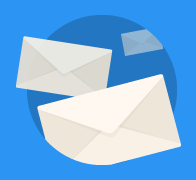Use a single word or phrase to answer the question: What objects are stacked in the image?

Envelopes or letters